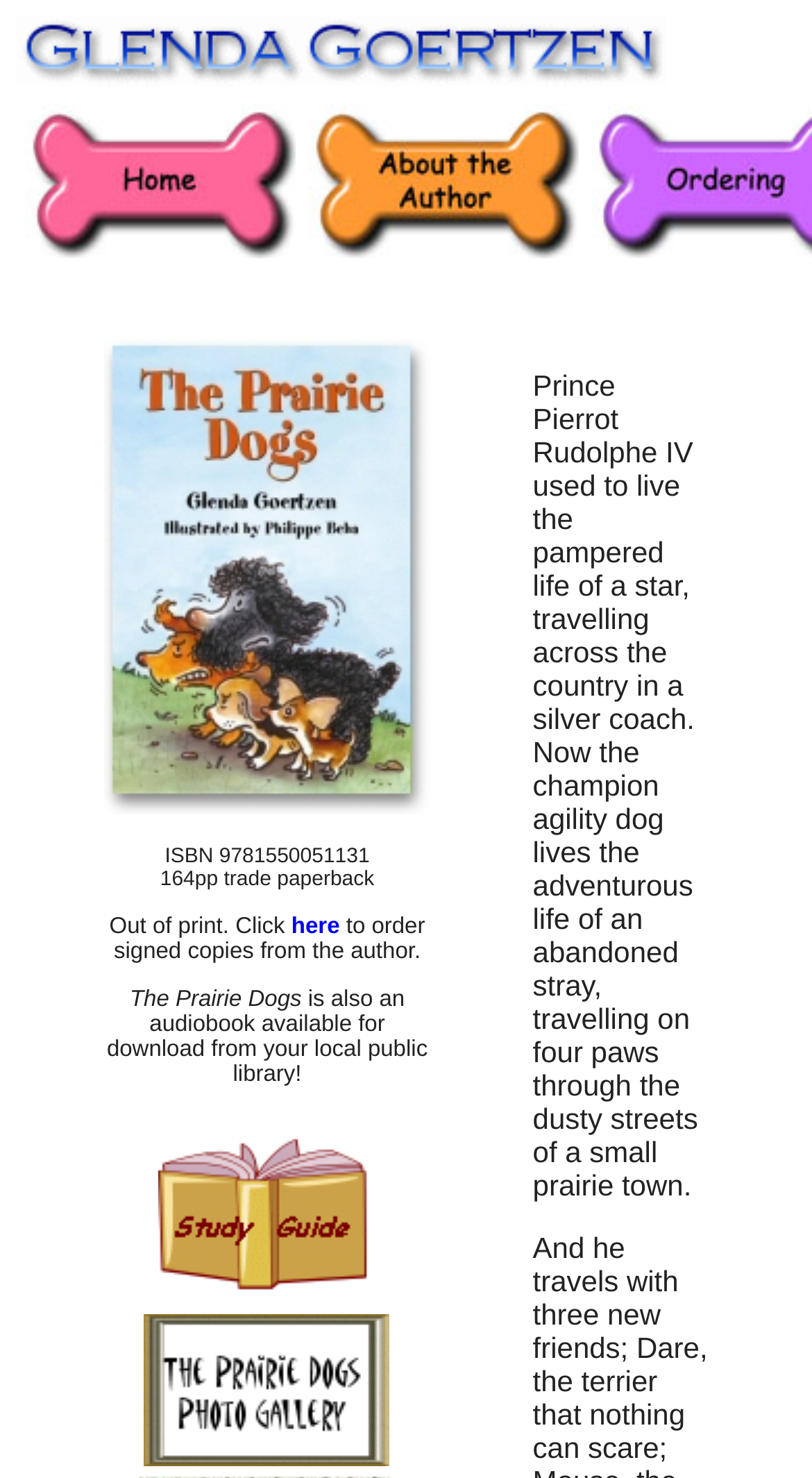What is the author's name?
Please give a detailed and elaborate explanation in response to the question.

I found the author's name 'Glenda Goertzen' in the meta description 'The Prairie Dogs By Glenda Goertzen', which suggests that Glenda Goertzen is the author of the book.